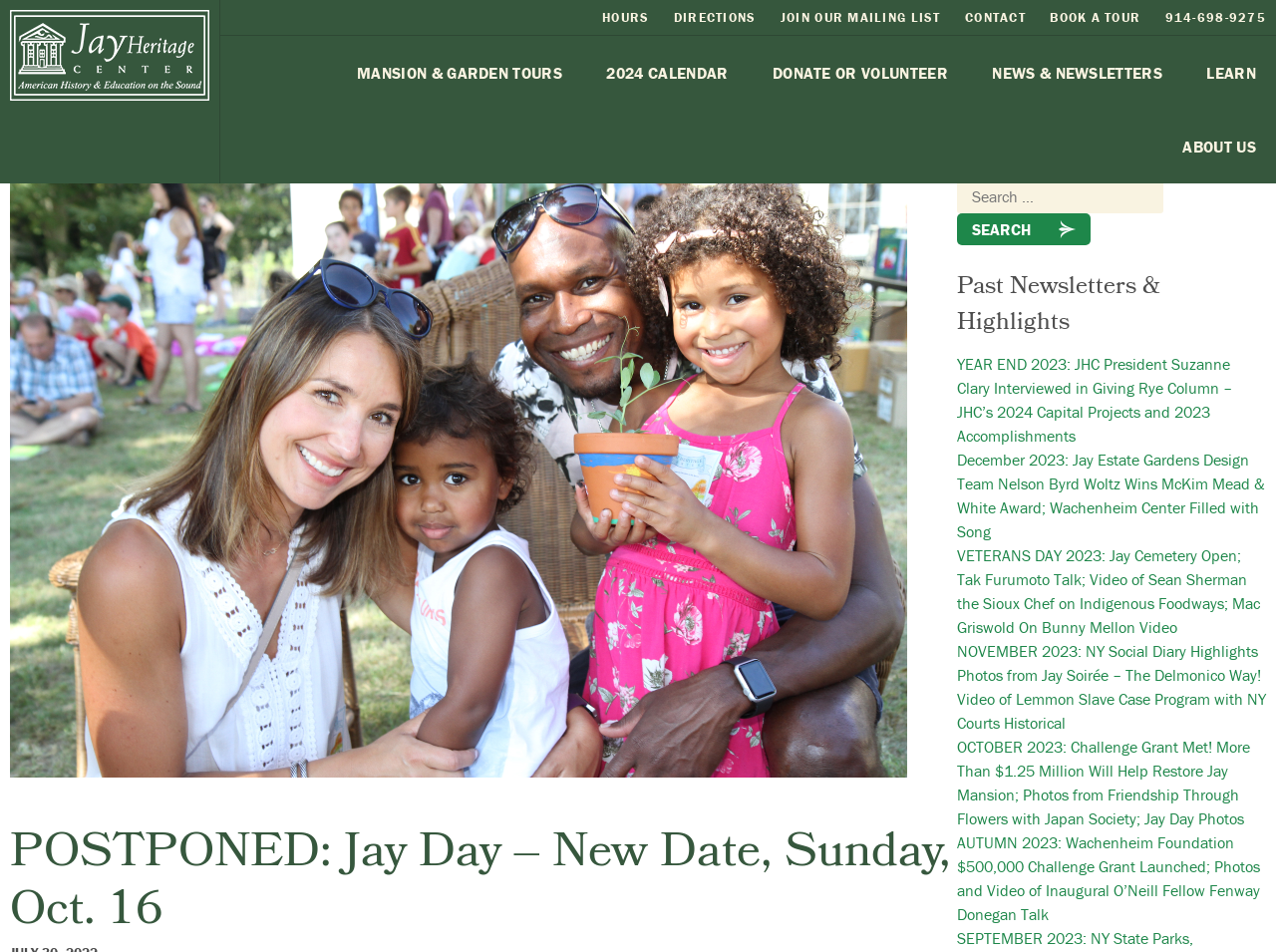Explain the webpage's design and content in an elaborate manner.

The webpage appears to be the homepage of the Jay Heritage Center, a historic mansion and garden tour site. At the top of the page, there is a prominent heading announcing that Jay Day has been postponed until Sunday, October 16. 

Below this heading, there is a row of links, including "HOURS", "DIRECTIONS", "JOIN OUR MAILING LIST", "CONTACT", "BOOK A TOUR", and a phone number. These links are positioned at the top of the page, spanning from the left to the right side.

Underneath these links, there are several sections of links and headings. On the left side, there are links related to mansion and garden tours, including "MANSION & GARDEN TOURS", "Mansion & Gardens – Public Hours & Park Rules", and "Past Exhibitions". On the right side, there are links related to events, including "2024 CALENDAR", "Author Talks, Concerts, Garden Workshops", and "FREE School Tours & Visits – Striving For Freedom".

Further down the page, there are more links and headings. On the left side, there are links related to donating and volunteering, including "DONATE OR VOLUNTEER", "Membership & Giving", and "Get Involved". On the right side, there are links related to news and learning, including "NEWS & NEWSLETTERS", "LEARN", and "ABOUT US".

At the bottom of the page, there is a search bar with a button labeled "Search". Below the search bar, there is a heading "Past Newsletters & Highlights" followed by a list of links to past newsletters, including "YEAR END 2023: JHC President Suzanne Clary Interviewed in Giving Rye Column – JHC’s 2024 Capital Projects and 2023 Accomplishments" and "December 2023: Jay Estate Gardens Design Team Nelson Byrd Woltz Wins McKim Mead & White Award; Wachenheim Center Filled with Song".